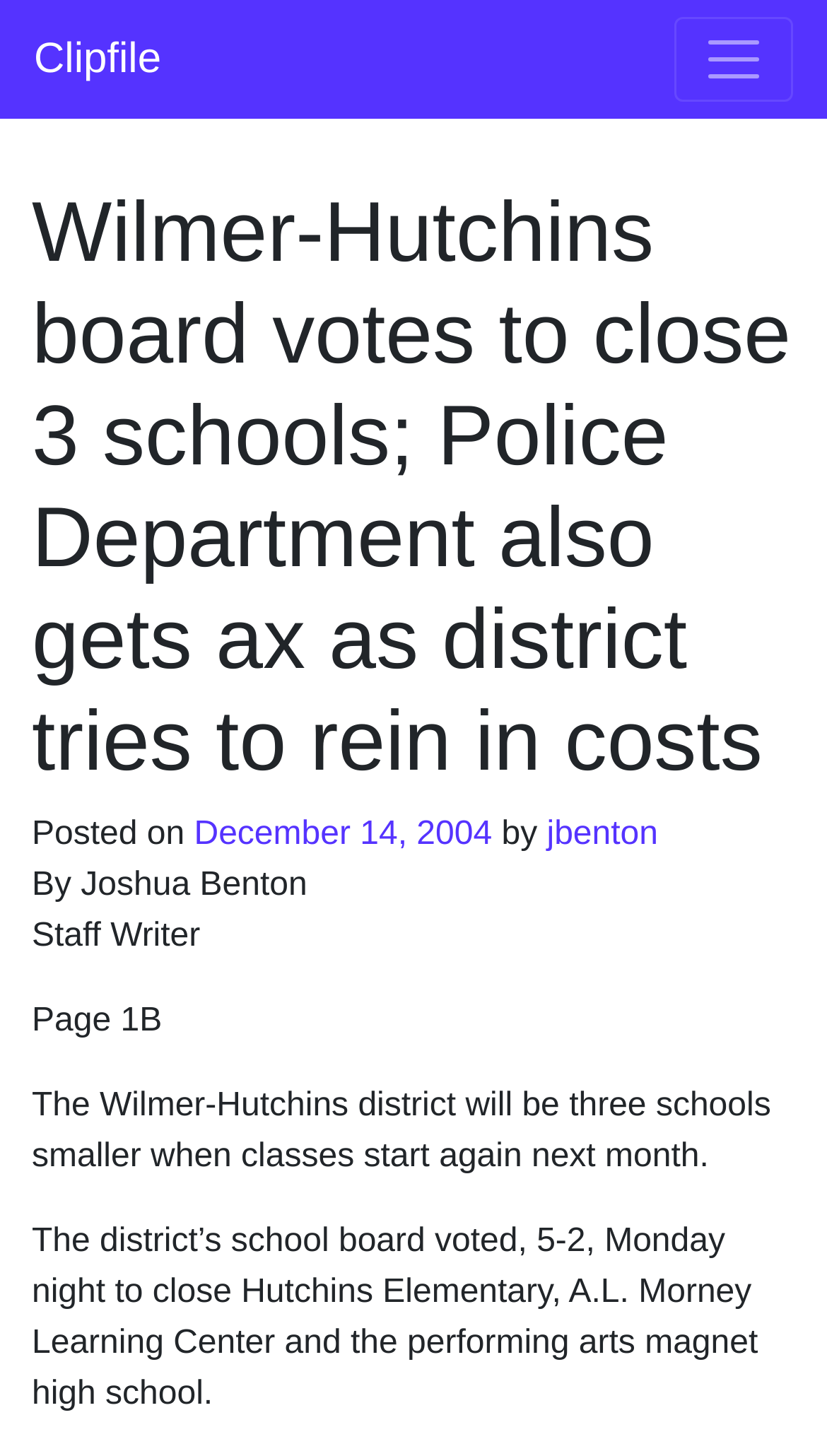Locate and generate the text content of the webpage's heading.

Wilmer-Hutchins board votes to close 3 schools; Police Department also gets ax as district tries to rein in costs